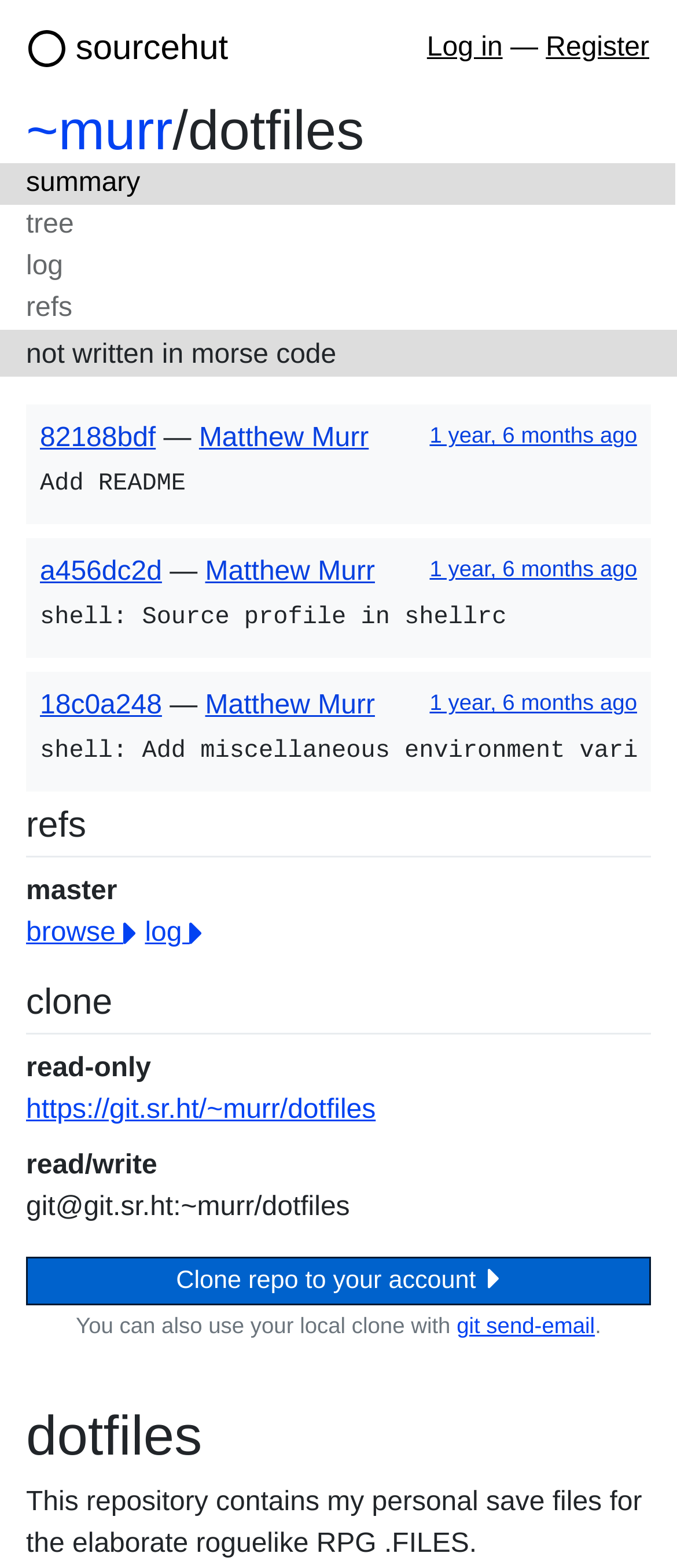Elaborate on the information and visuals displayed on the webpage.

The webpage appears to be a repository page for a user's dotfiles on a source control platform. At the top, there is a heading with the username and repository name, "~murr/dotfiles". Below this, there are three links: "sourcehut", "Log in", and "Register", which are aligned horizontally.

On the left side of the page, there is a section with a heading "refs" and a list of terms and details, including a link to "browse" and "log". Below this, there is another section with a heading "clone" and a list of terms and details, including links to clone the repository read-only or read/write.

In the middle of the page, there are several commits listed, each with a link to the commit hash, a dash, and the author's name, followed by the commit date and time. There are also links to add a README file and to view the source profile in shellrc.

At the bottom of the page, there is a button to clone the repository to the user's account, and a paragraph of text explaining how to use a local clone with git send-email.

Finally, there is a heading "# dotfiles" and a paragraph of text describing the contents of the repository, which are personal save files for a roguelike RPG.